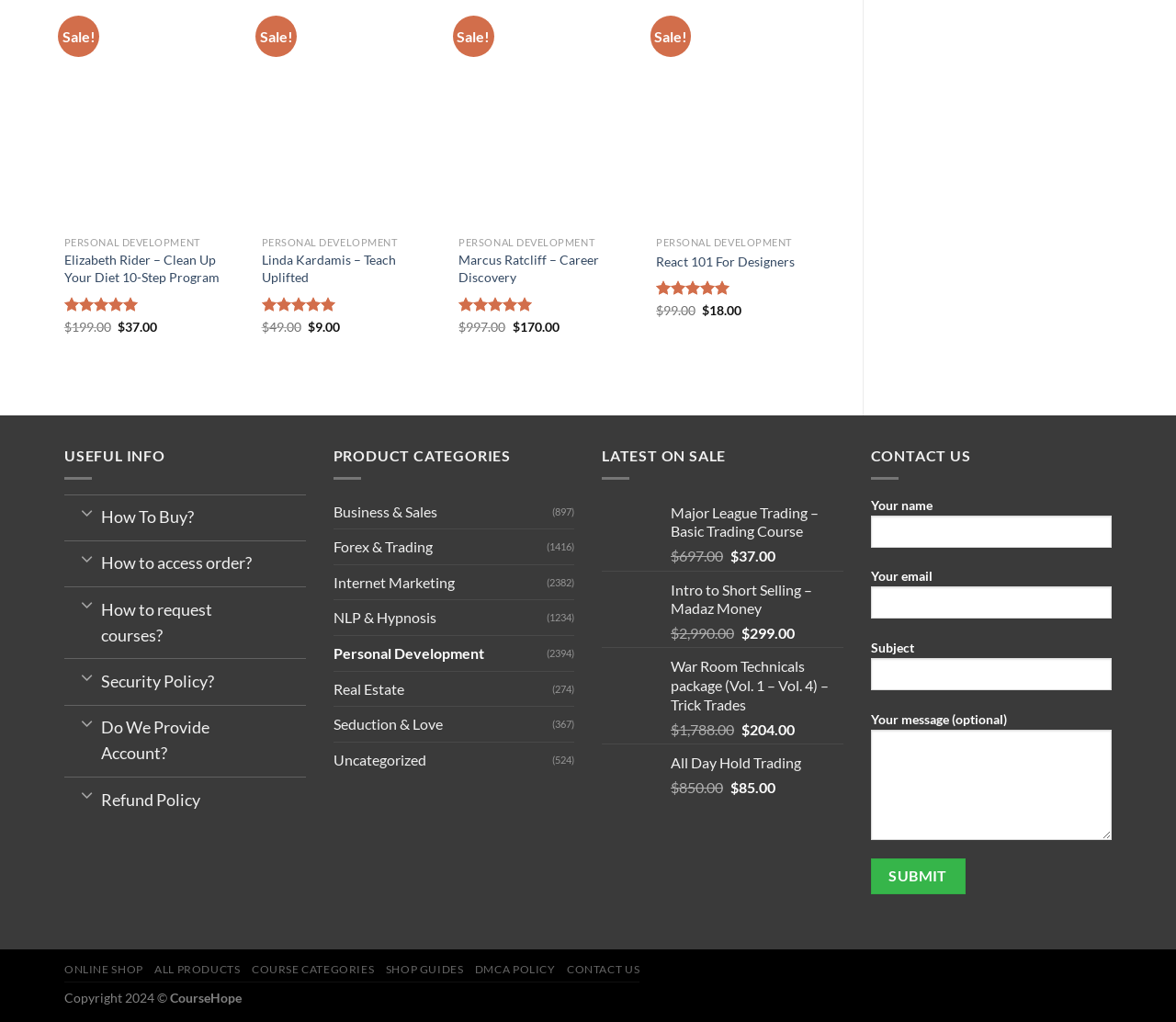Locate the UI element described by parent_node: Refund Policy aria-label="Toggle" and provide its bounding box coordinates. Use the format (top-left x, top-left y, bottom-right x, bottom-right y) with all values as floating point numbers between 0 and 1.

[0.059, 0.765, 0.089, 0.788]